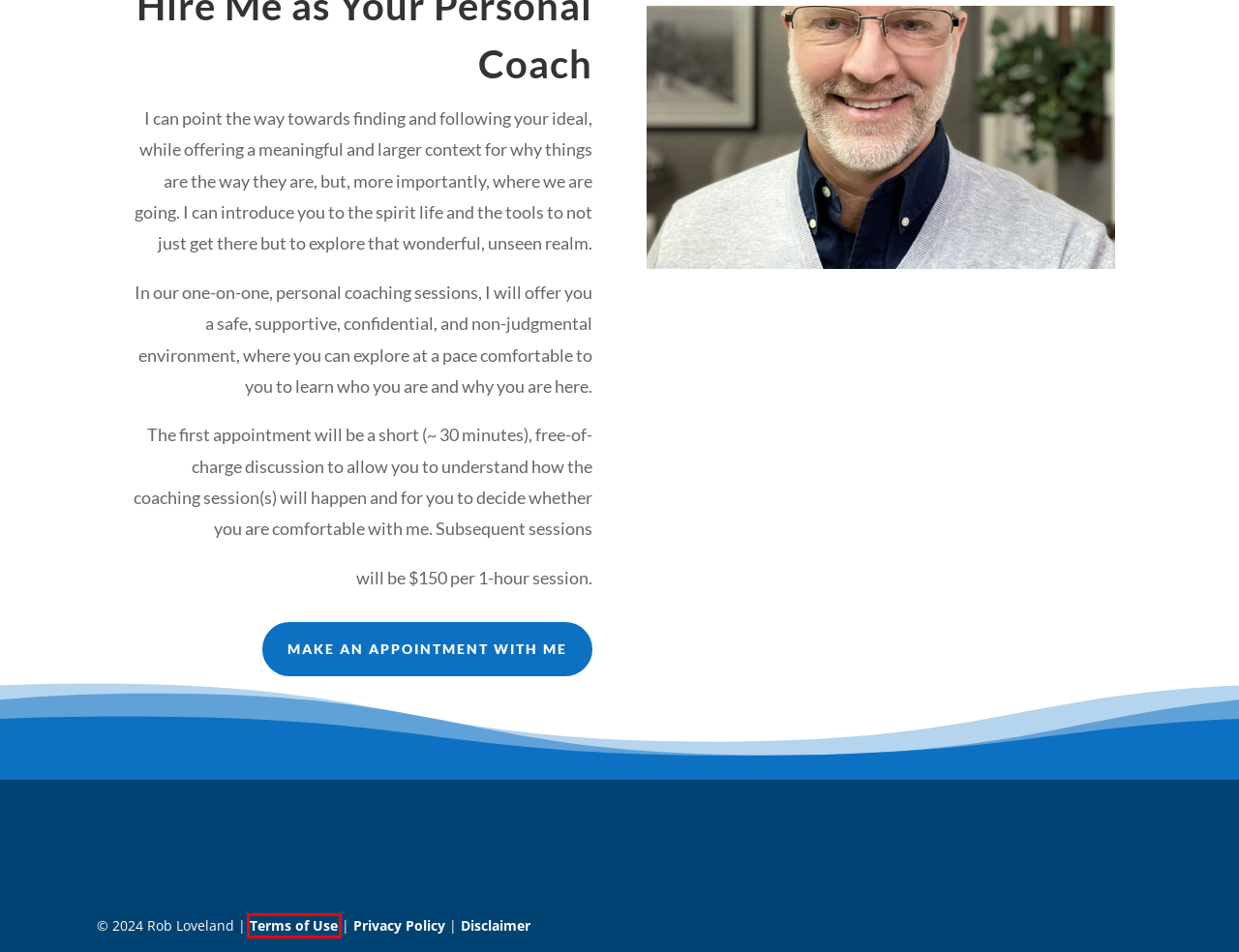Inspect the screenshot of a webpage with a red rectangle bounding box. Identify the webpage description that best corresponds to the new webpage after clicking the element inside the bounding box. Here are the candidates:
A. Terms of Use - Rob Loveland
B. About - Rob Loveland
C. Contact Rob
D. Blog - Rob Loveland
E. Home - Rob Loveland
F. Privacy Policy - Rob Loveland
G. Cart - Rob Loveland
H. Disclaimer - Rob Loveland

A